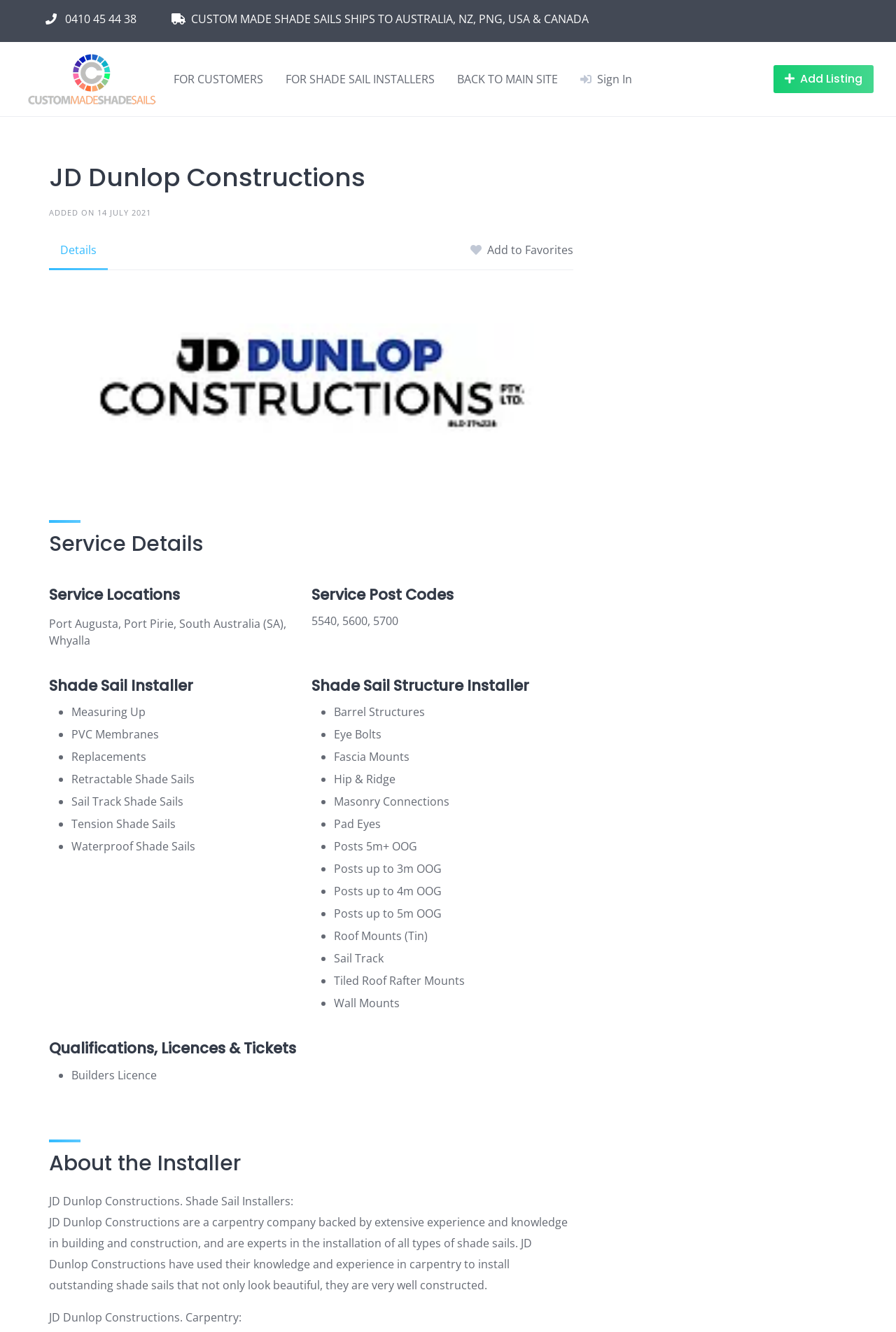Identify the bounding box for the element characterized by the following description: "Details".

[0.067, 0.181, 0.108, 0.194]